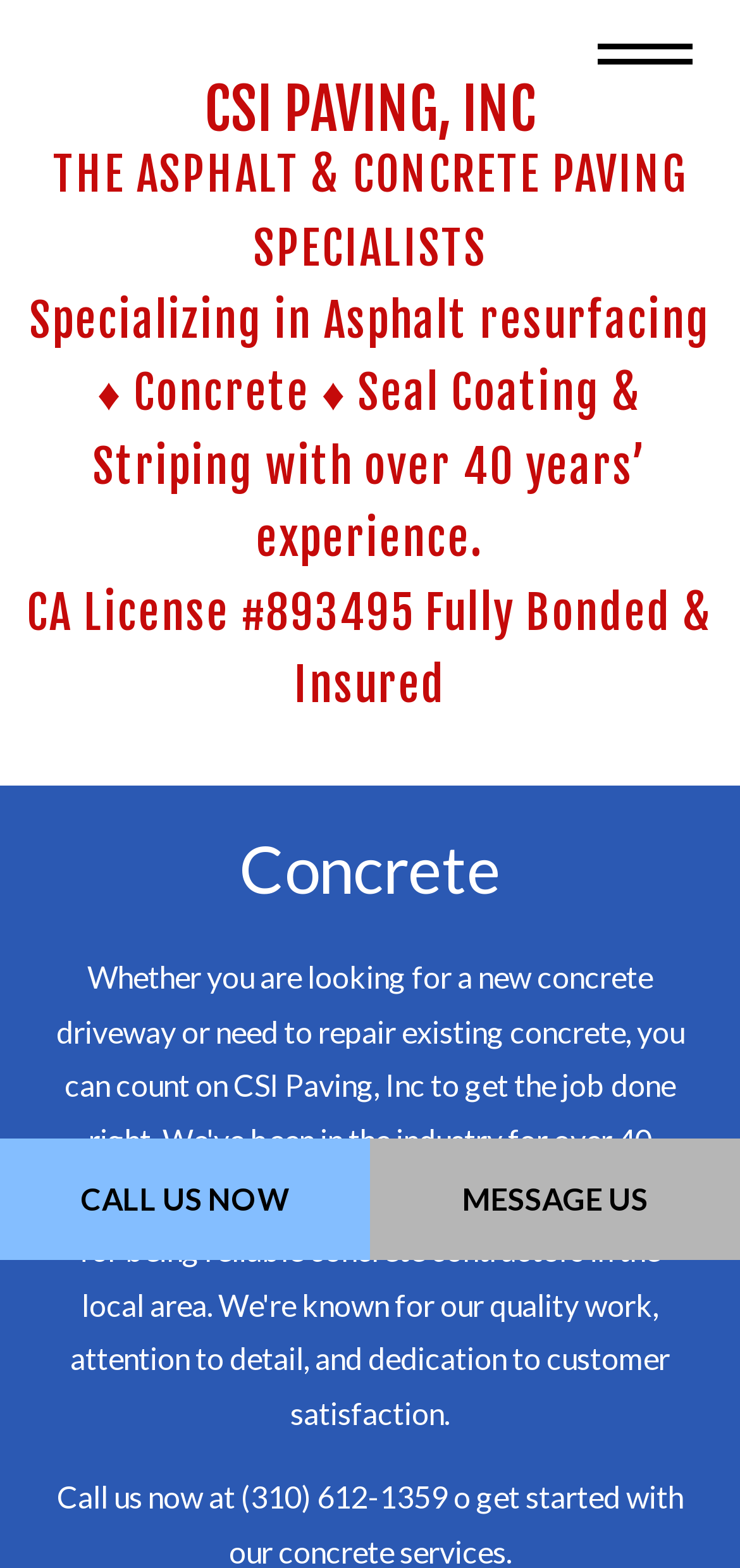For the following element description, predict the bounding box coordinates in the format (top-left x, top-left y, bottom-right x, bottom-right y). All values should be floating point numbers between 0 and 1. Description: Call Us Now

[0.0, 0.726, 0.5, 0.804]